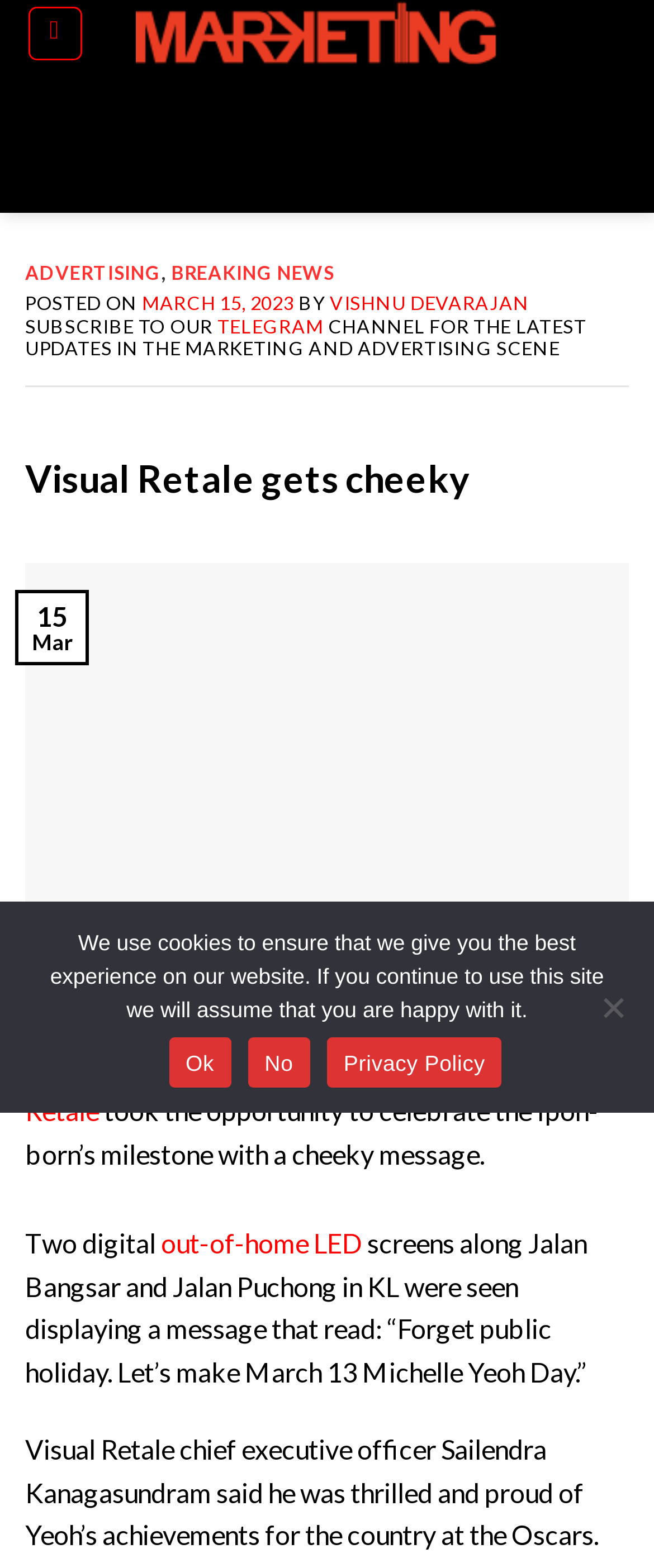What is the date mentioned in the article?
Look at the webpage screenshot and answer the question with a detailed explanation.

The date mentioned in the article can be determined by reading the text content of the webpage, specifically the sentence that mentions Visual Retale's message on two digital out-of-home LED screens.